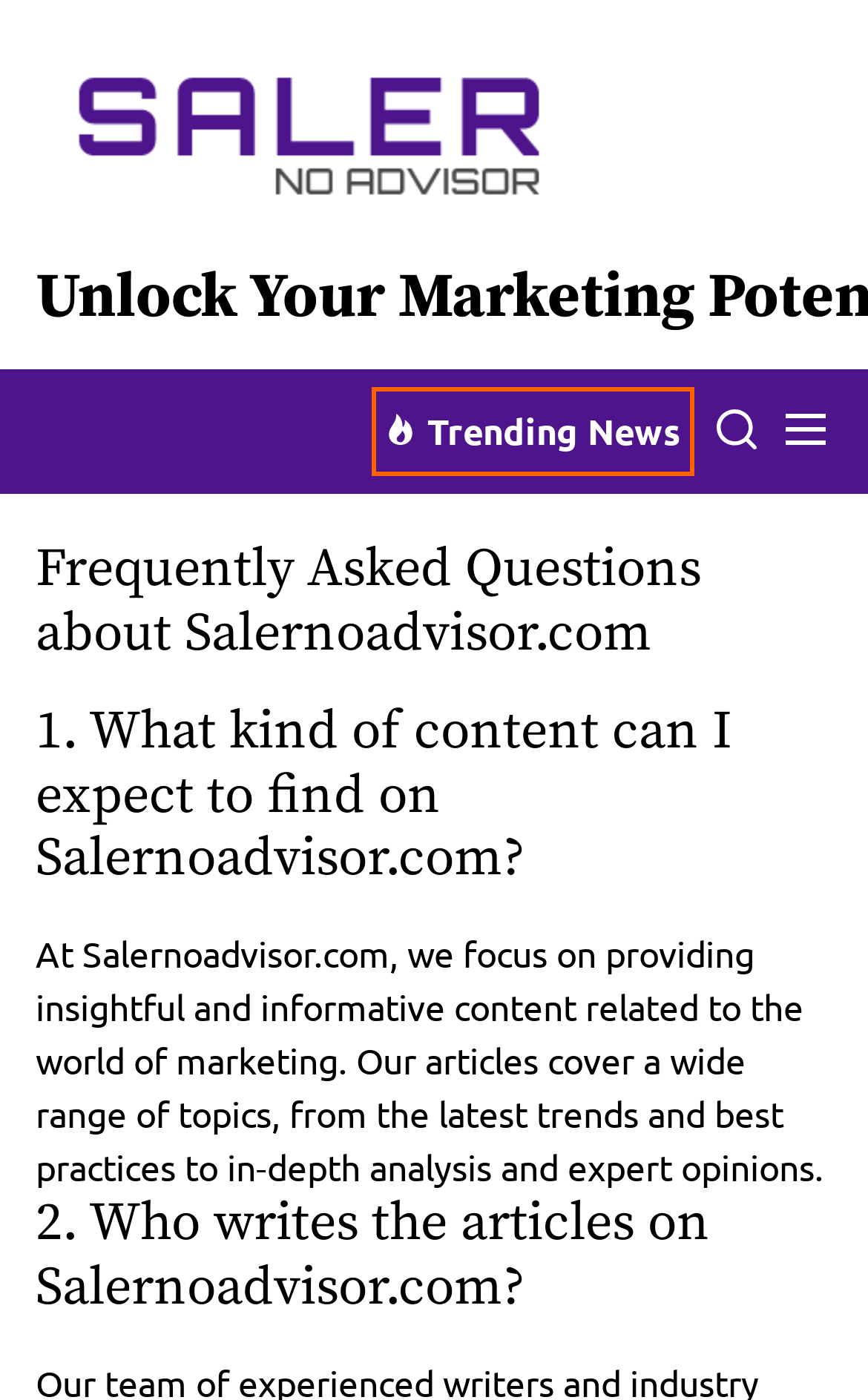How many FAQs are listed on this webpage?
Using the image, respond with a single word or phrase.

At least 2